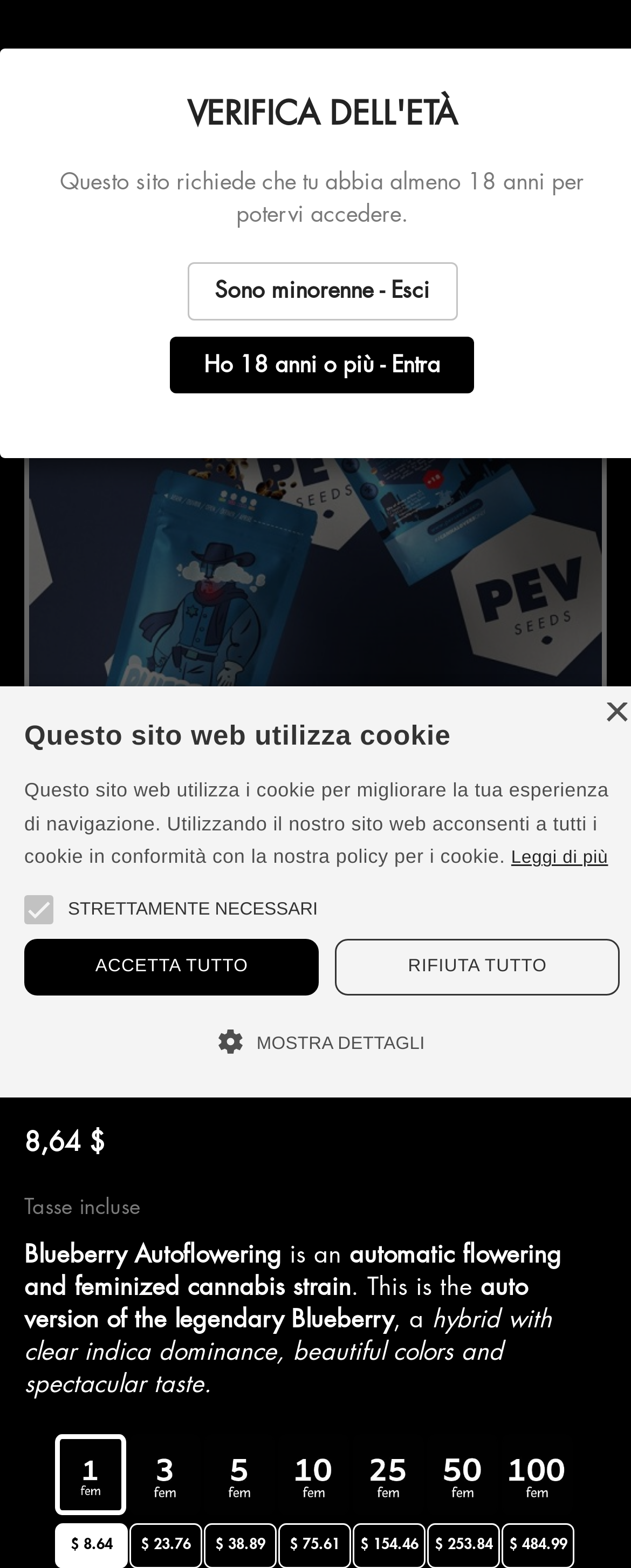Pinpoint the bounding box coordinates of the element to be clicked to execute the instruction: "Select the '1 Seme $ 8.64' radio option".

[0.203, 0.914, 0.254, 0.935]